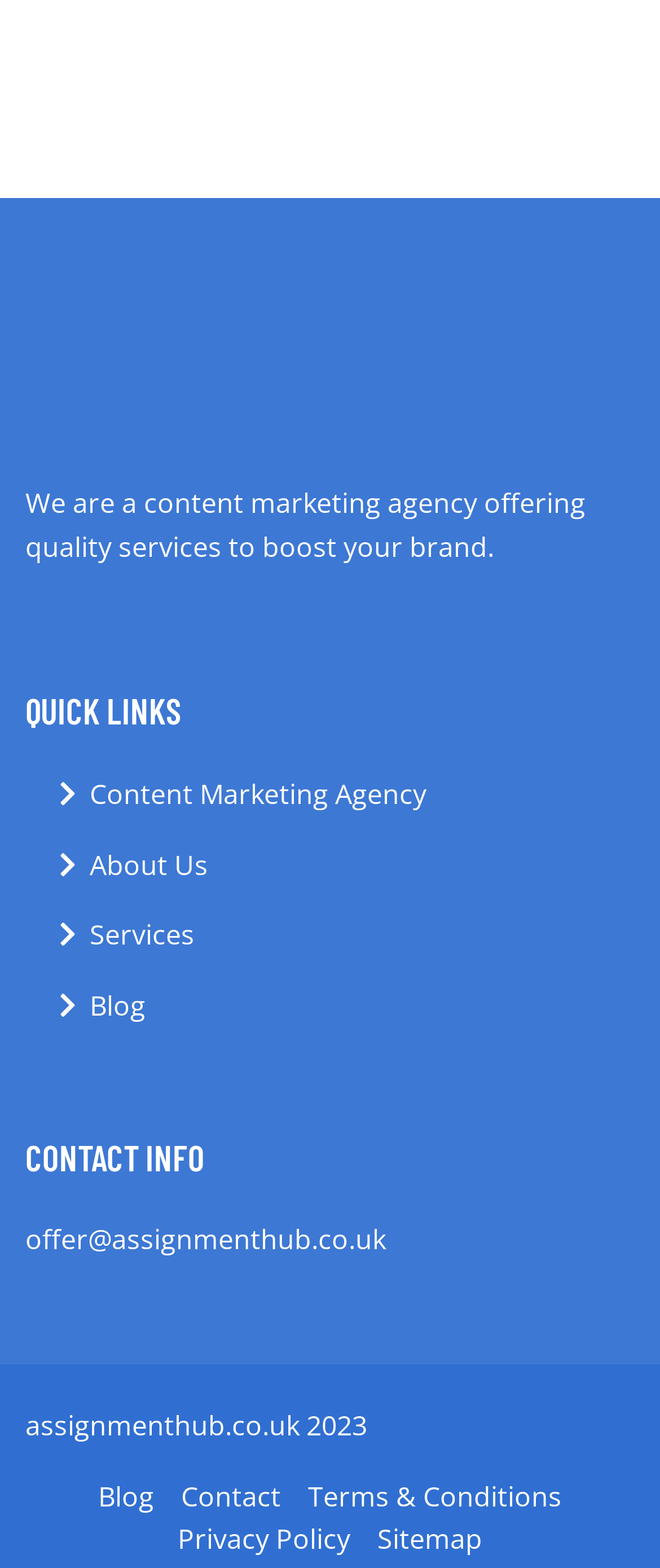Can you pinpoint the bounding box coordinates for the clickable element required for this instruction: "visit the content marketing agency homepage"? The coordinates should be four float numbers between 0 and 1, i.e., [left, top, right, bottom].

[0.038, 0.174, 0.654, 0.282]